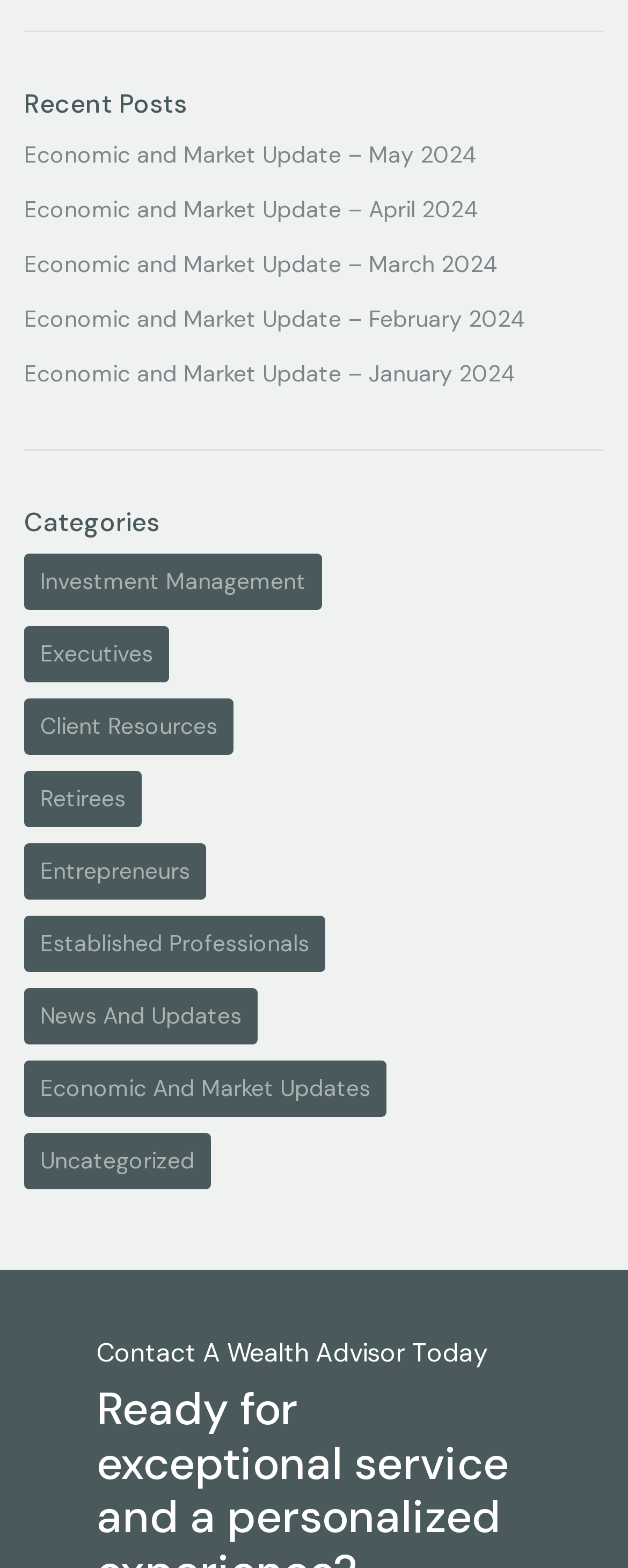How many recent posts are listed?
Please elaborate on the answer to the question with detailed information.

The 'Recent Posts' section is a navigation element with multiple links. By counting the number of links, we can determine that there are 5 recent posts listed.